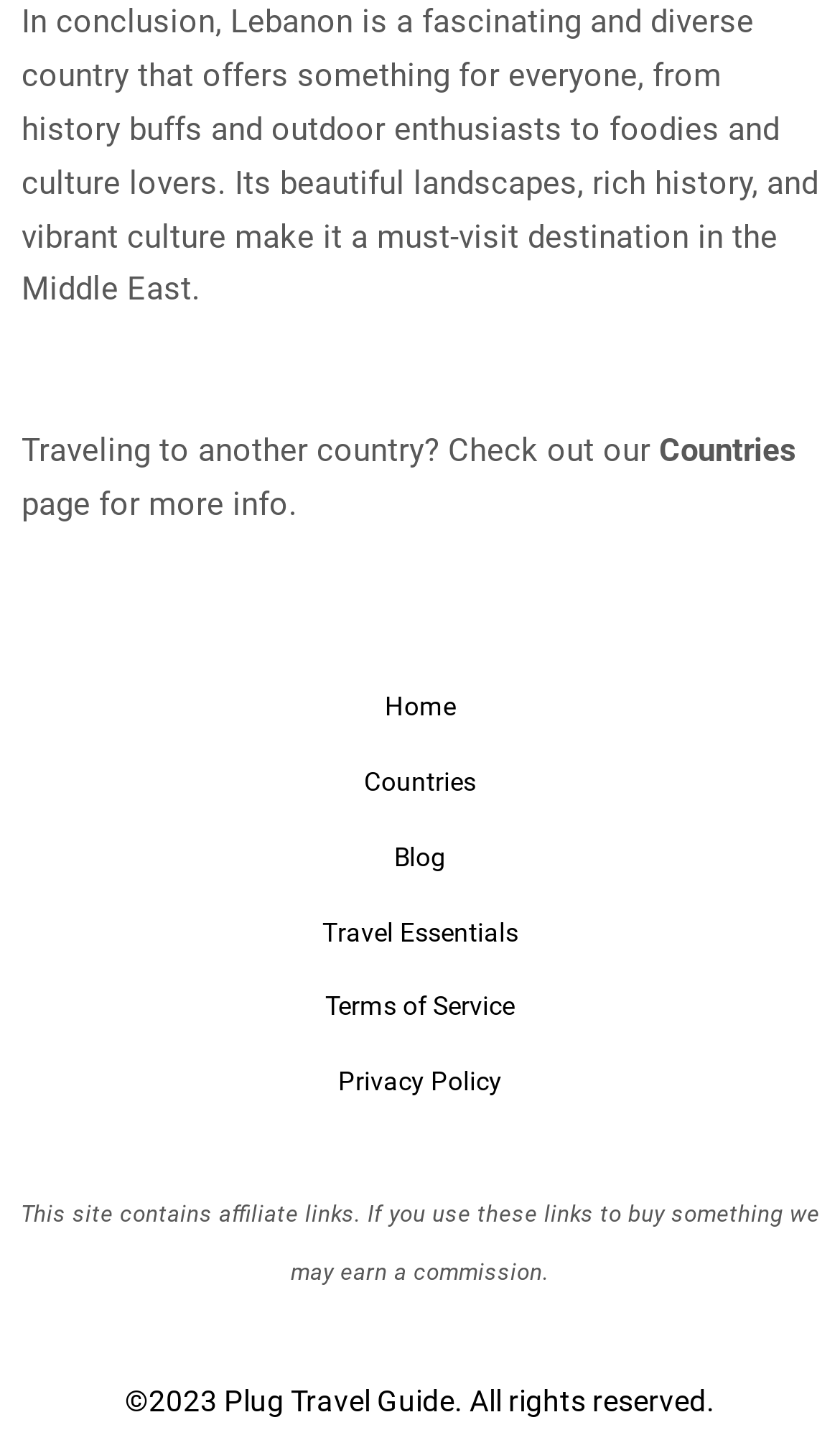What is the copyright year of the website?
Answer the question with as much detail as you can, using the image as a reference.

The copyright year of the website is 2023, which is stated in the StaticText element at the bottom of the page that says '©2023 Plug Travel Guide. All rights reserved.'